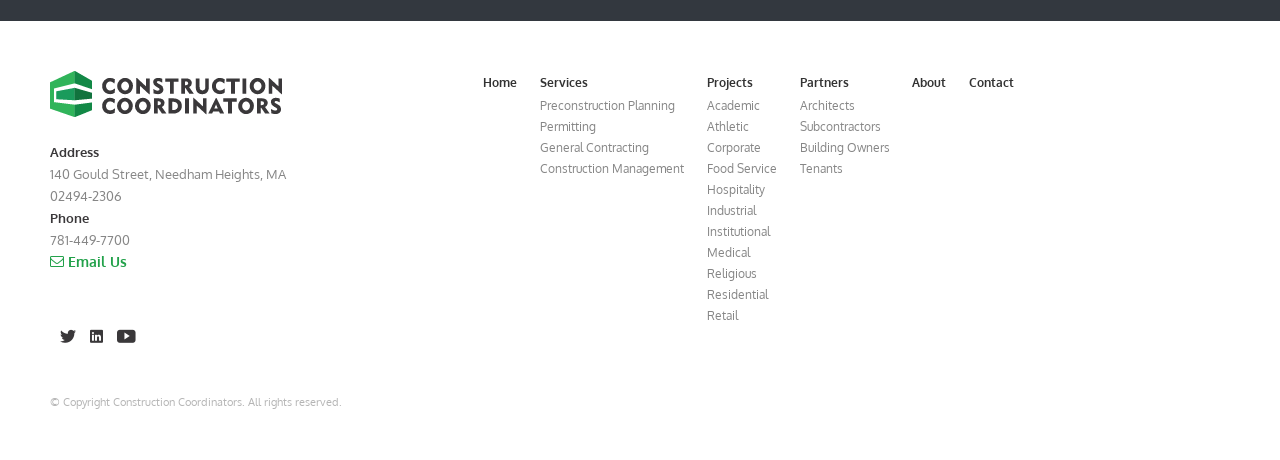Answer the following query with a single word or phrase:
How many types of projects are listed?

12